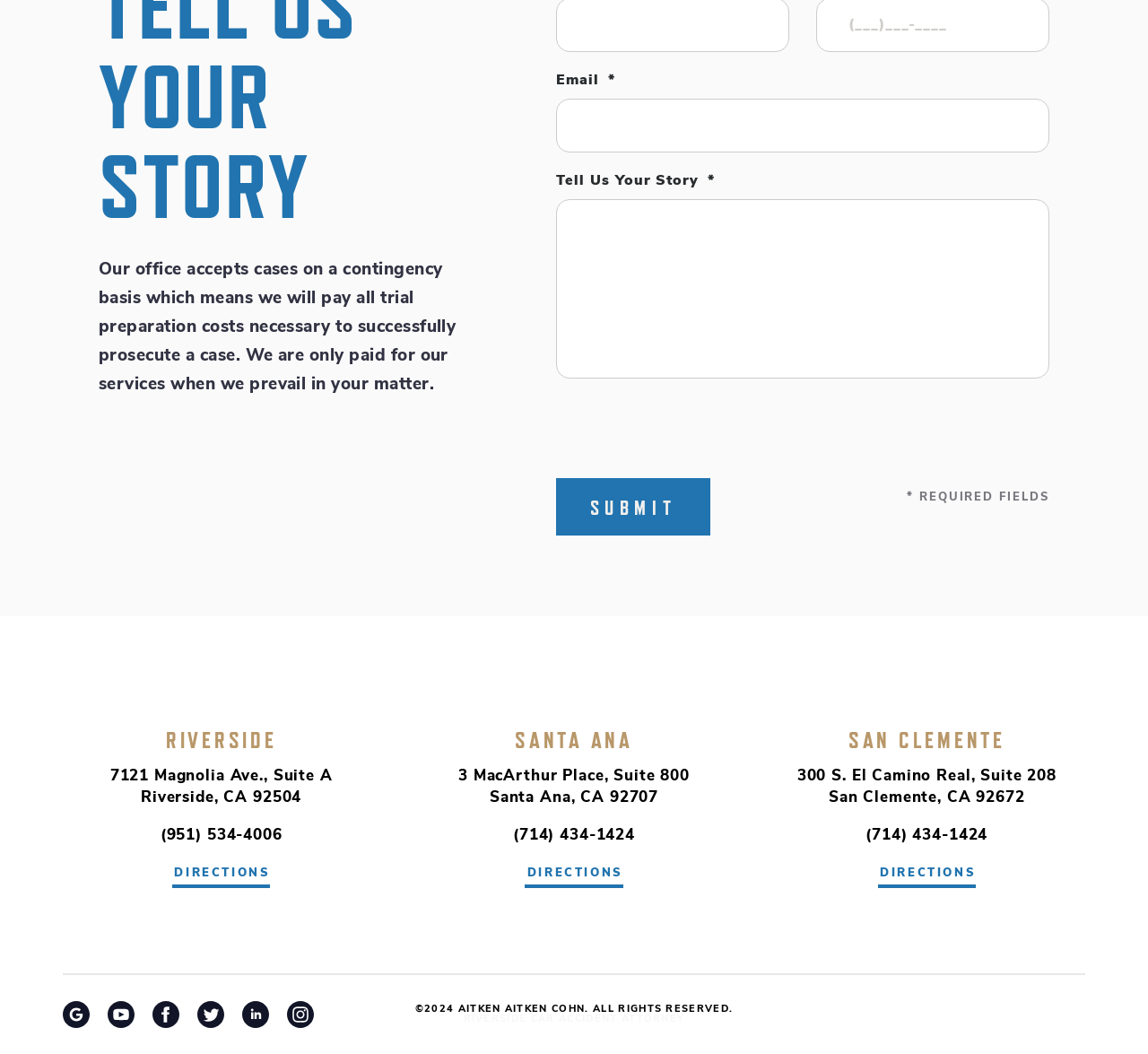Specify the bounding box coordinates of the element's area that should be clicked to execute the given instruction: "Click on Riverside office location". The coordinates should be four float numbers between 0 and 1, i.e., [left, top, right, bottom].

[0.144, 0.689, 0.241, 0.715]